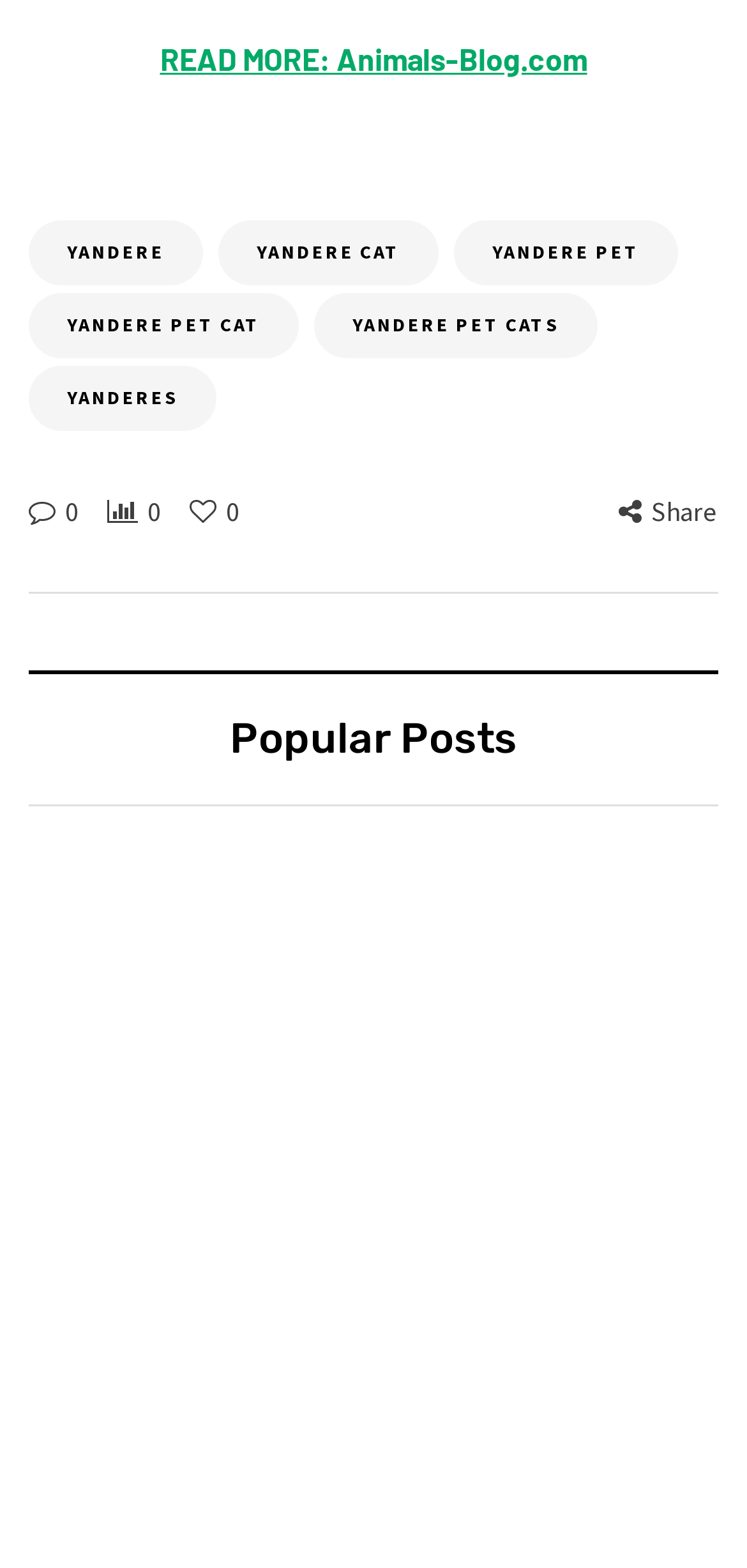Please answer the following question using a single word or phrase: 
What is the purpose of the 'Share' button?

To share content